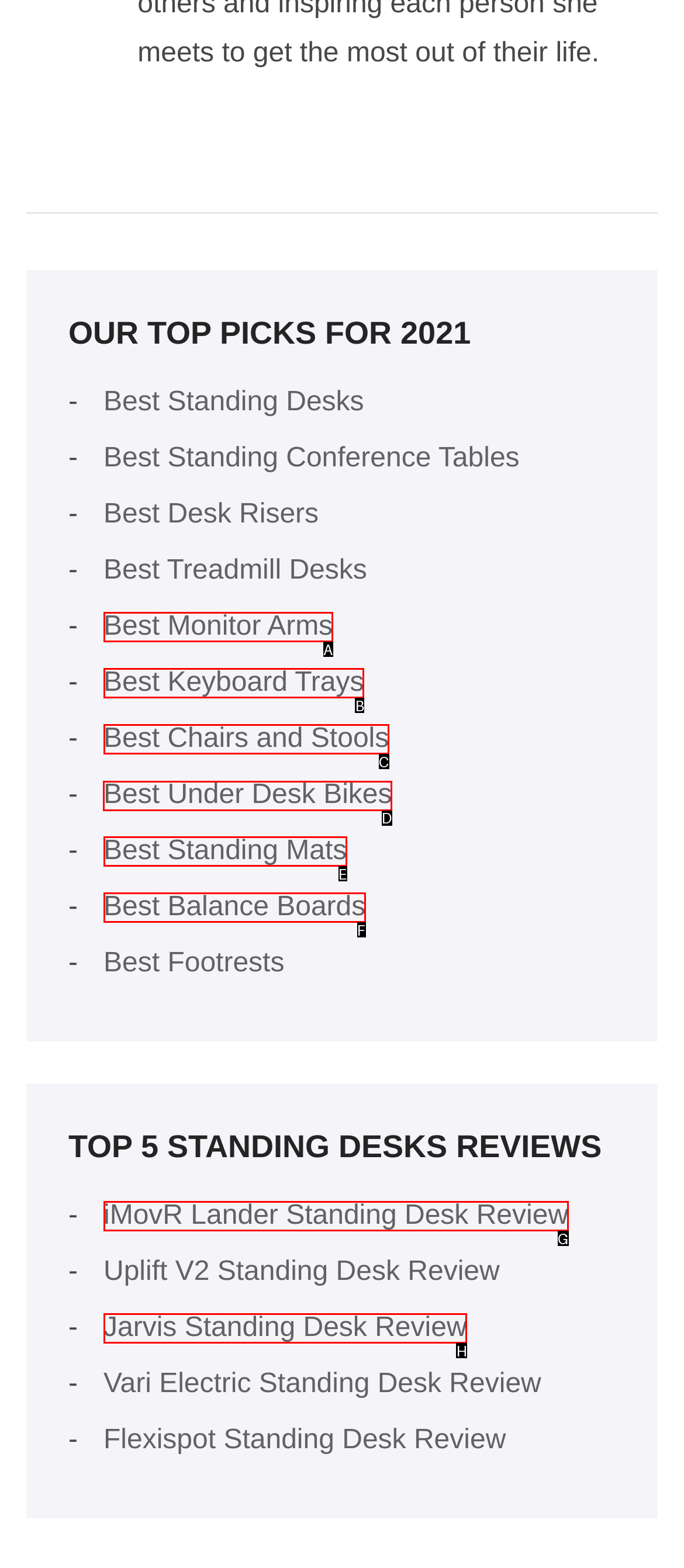Select the letter of the UI element you need to click to complete this task: Check out Best Under Desk Bikes.

D